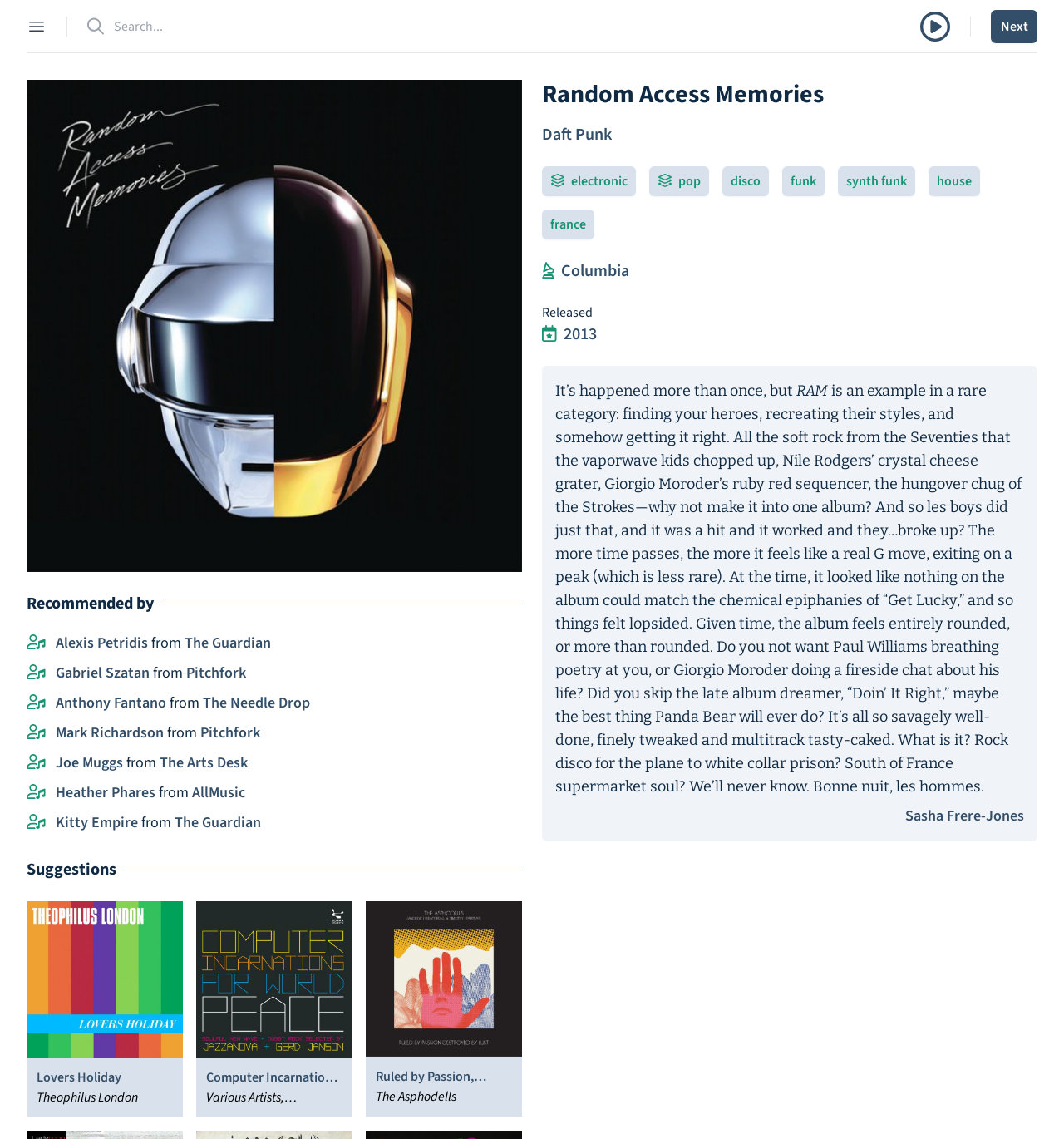Can you show the bounding box coordinates of the region to click on to complete the task described in the instruction: "Search"?

[0.082, 0.0, 0.846, 0.046]